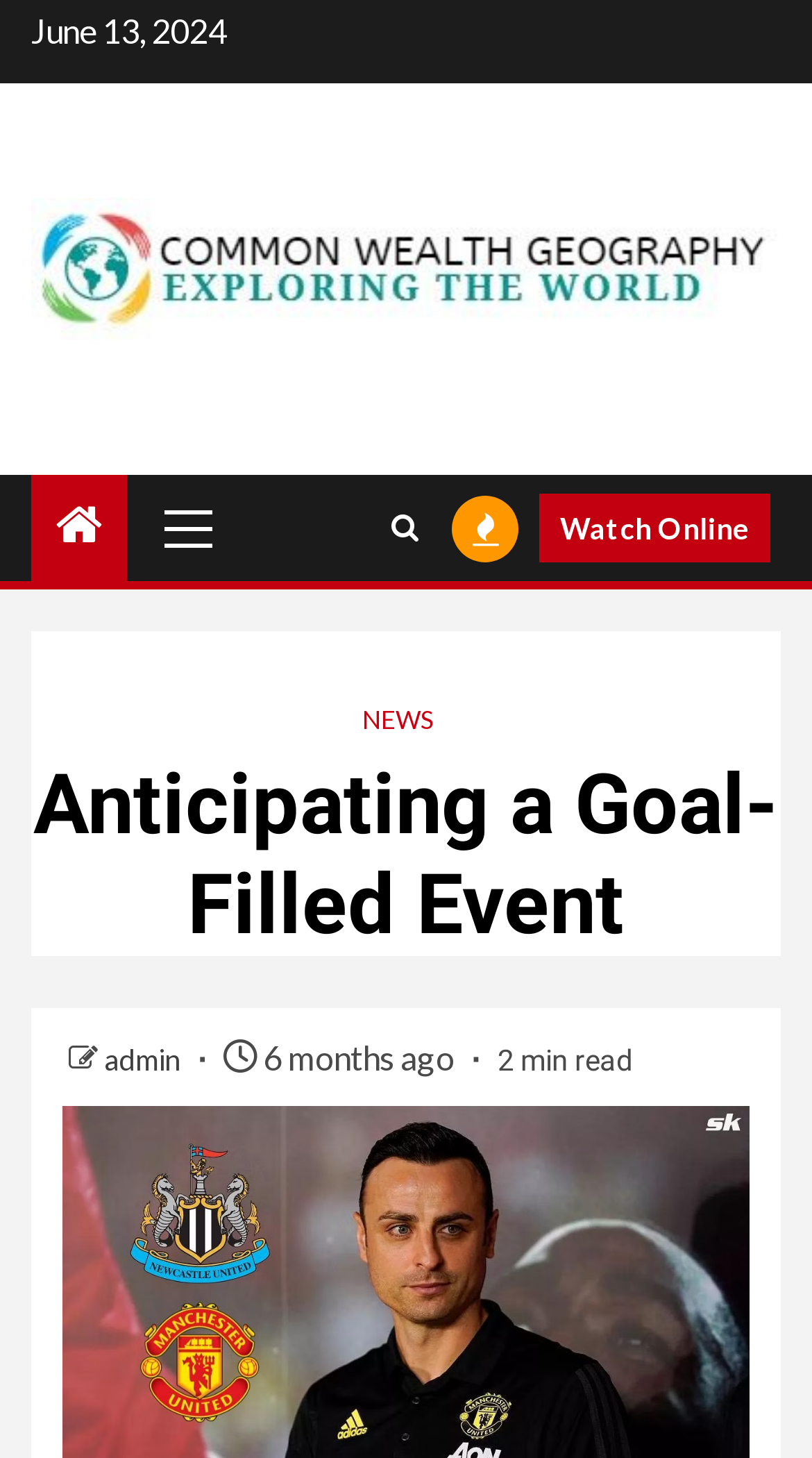How long does it take to read the article?
Please use the visual content to give a single word or phrase answer.

2 min